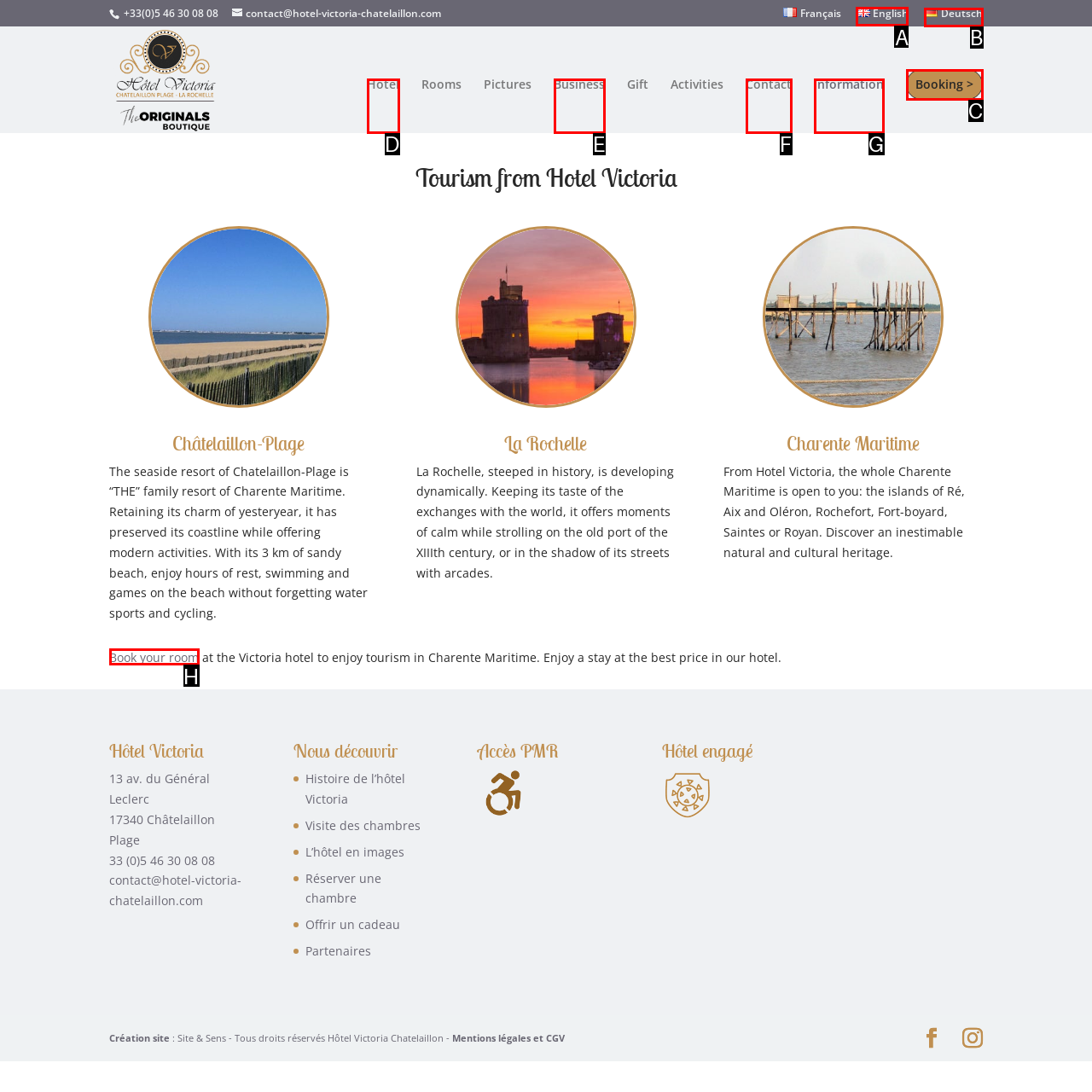Determine the HTML element to click for the instruction: Switch to English language.
Answer with the letter corresponding to the correct choice from the provided options.

A